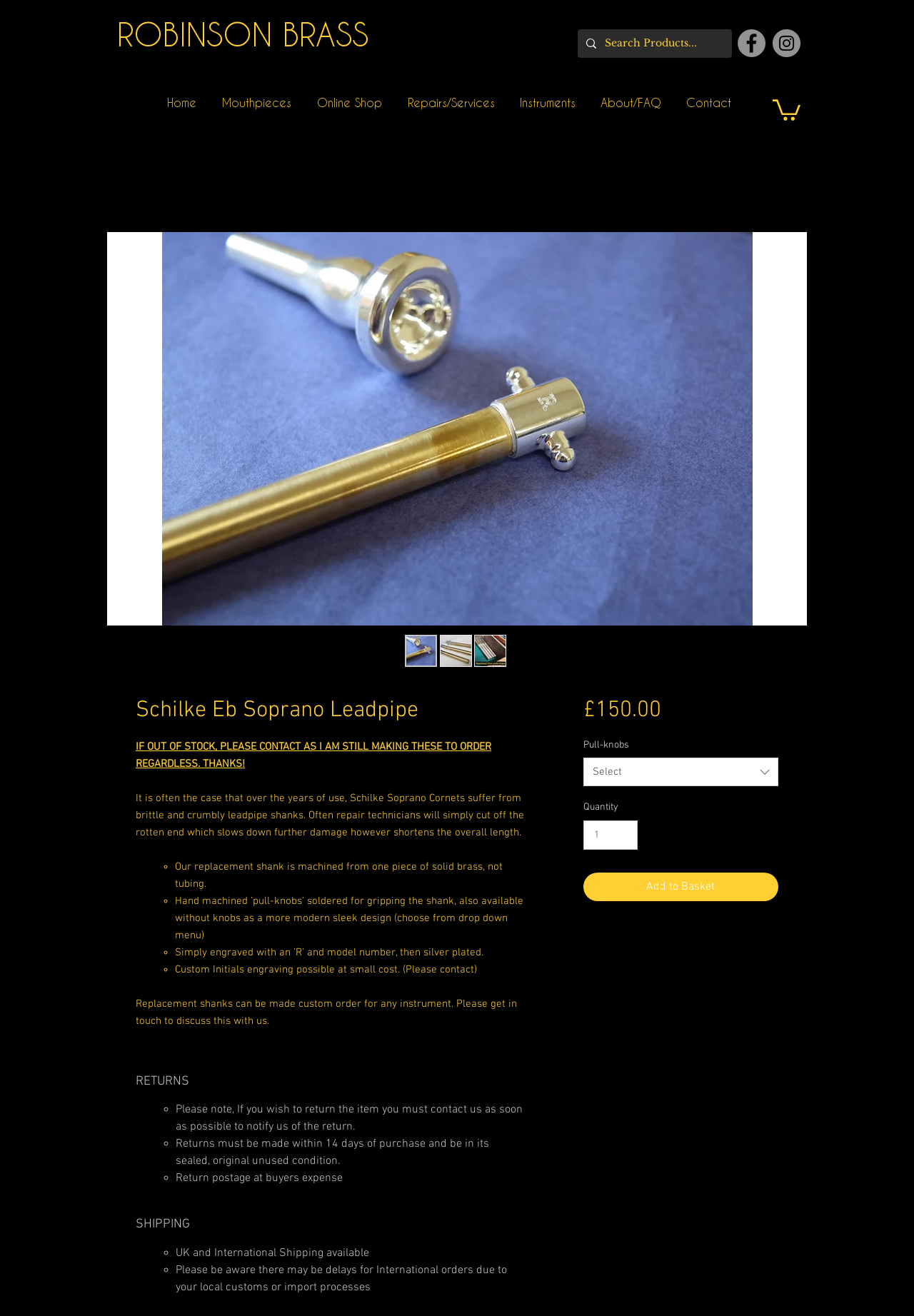Locate the bounding box coordinates of the area you need to click to fulfill this instruction: 'Read the 'ACNE VULGARIS' article'. The coordinates must be in the form of four float numbers ranging from 0 to 1: [left, top, right, bottom].

None